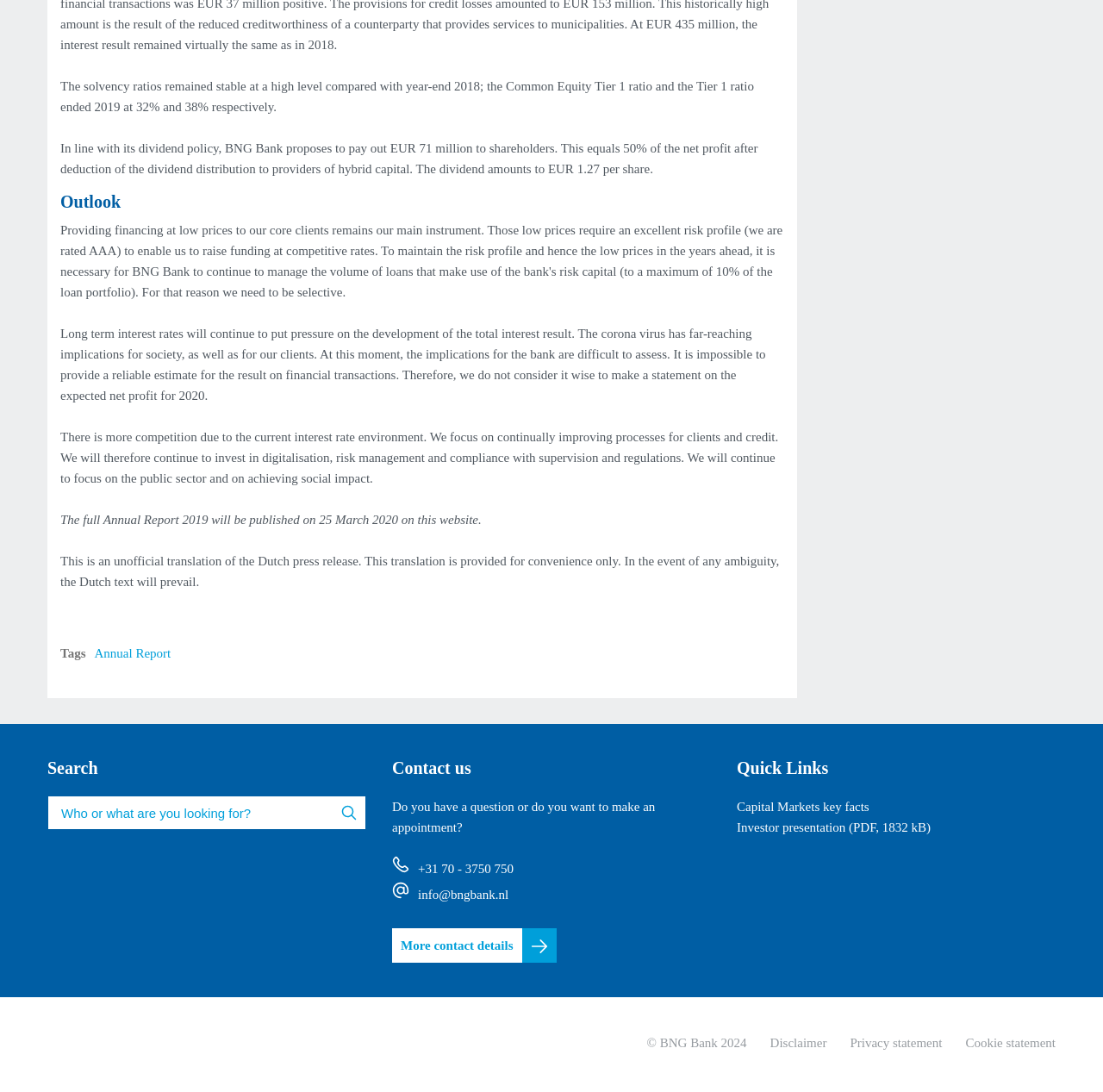Please locate the UI element described by "Capital Markets key facts" and provide its bounding box coordinates.

[0.668, 0.732, 0.788, 0.745]